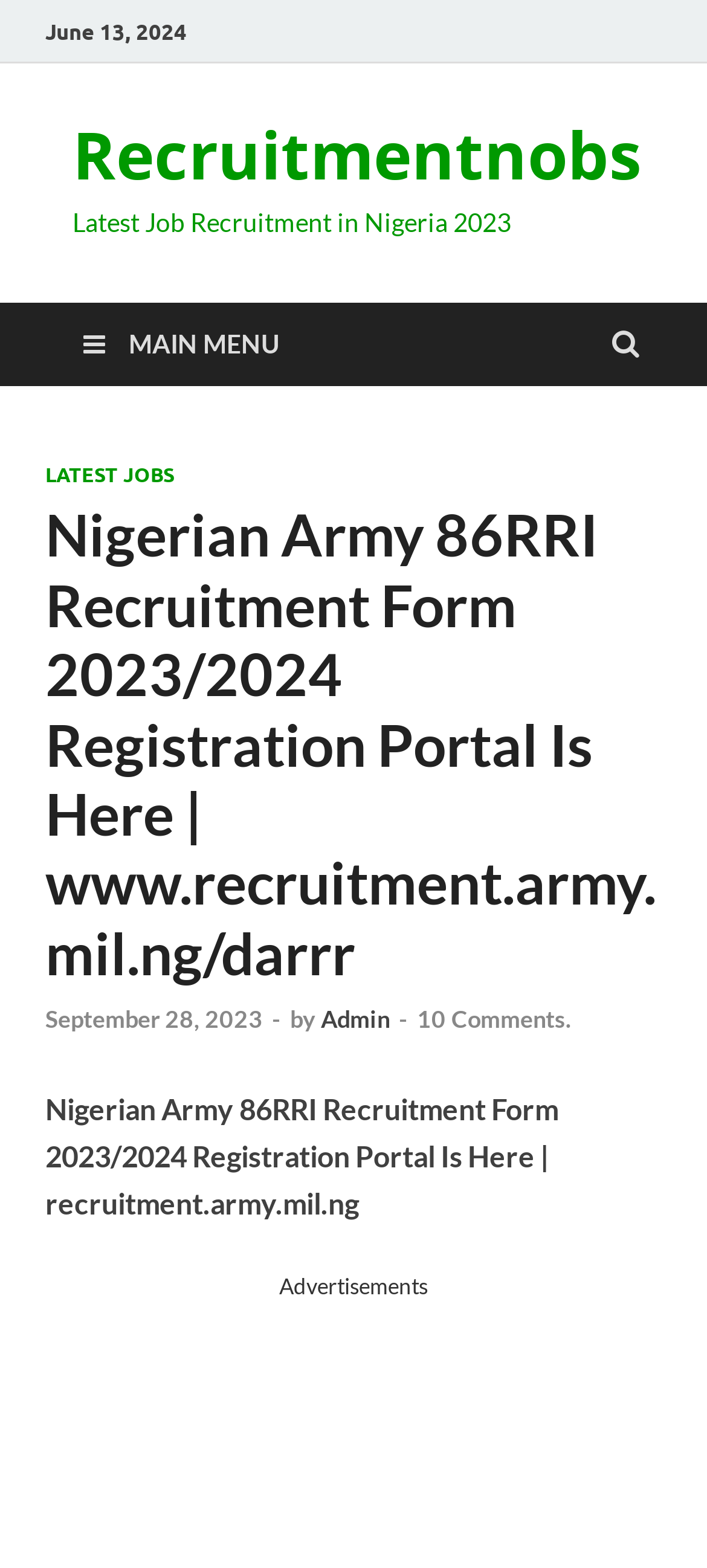How many comments are there on the recruitment post?
Carefully analyze the image and provide a thorough answer to the question.

The number of comments on the recruitment post can be found below the heading, which is '10 Comments'.